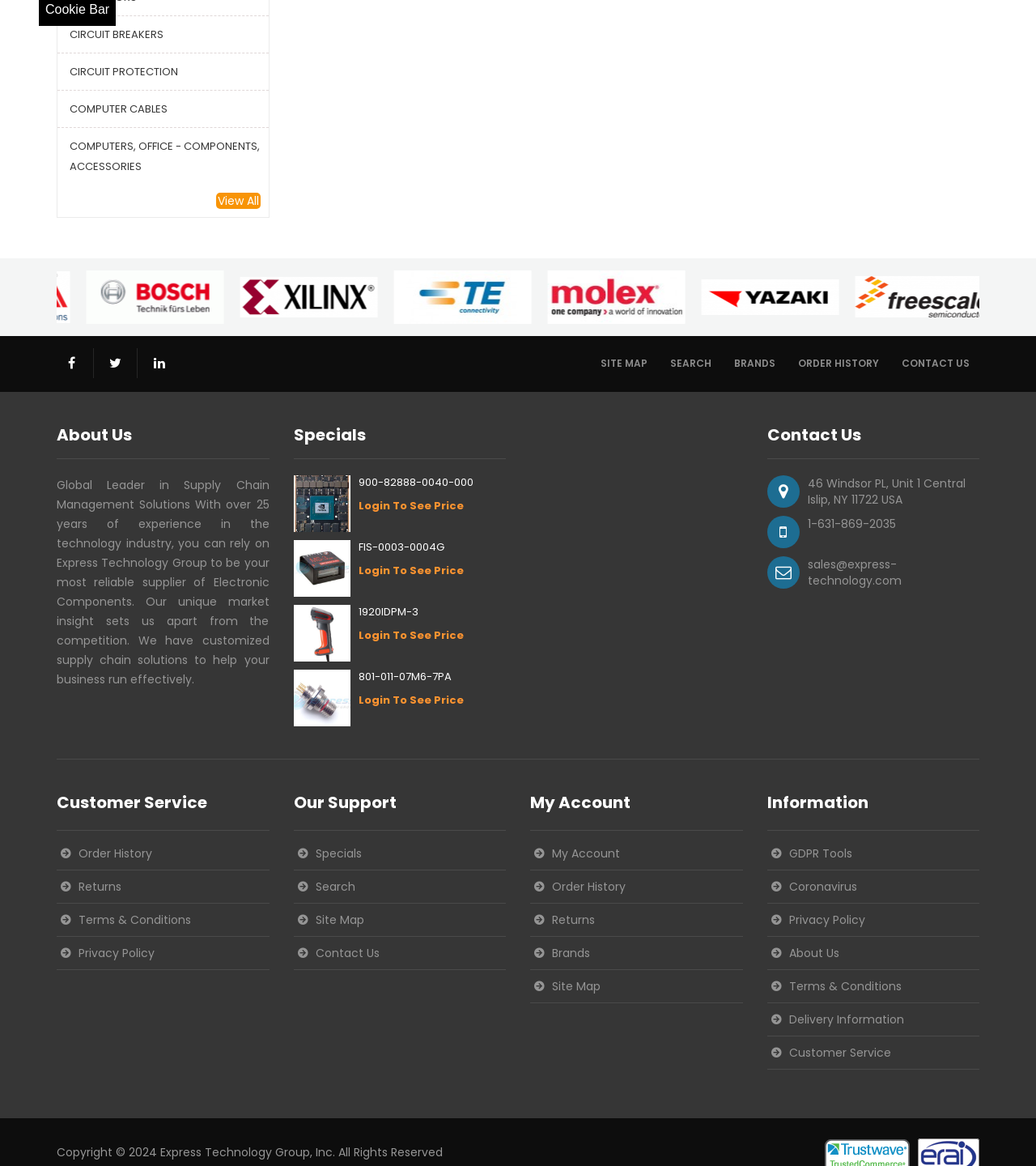Determine the bounding box coordinates of the element that should be clicked to execute the following command: "Click on CIRCUIT BREAKERS".

[0.055, 0.013, 0.259, 0.045]